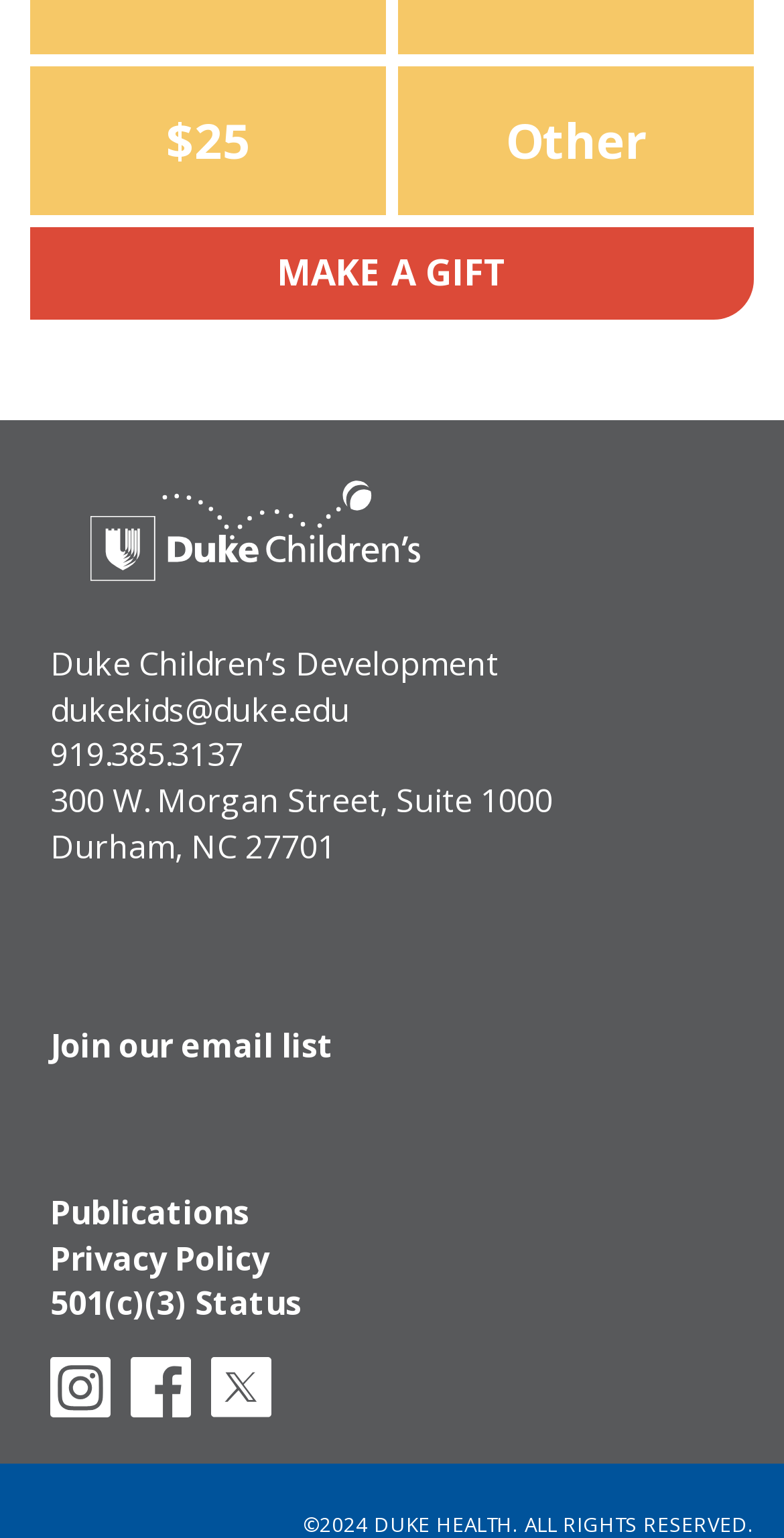Can you find the bounding box coordinates of the area I should click to execute the following instruction: "Check the Privacy Policy"?

[0.064, 0.803, 0.344, 0.832]